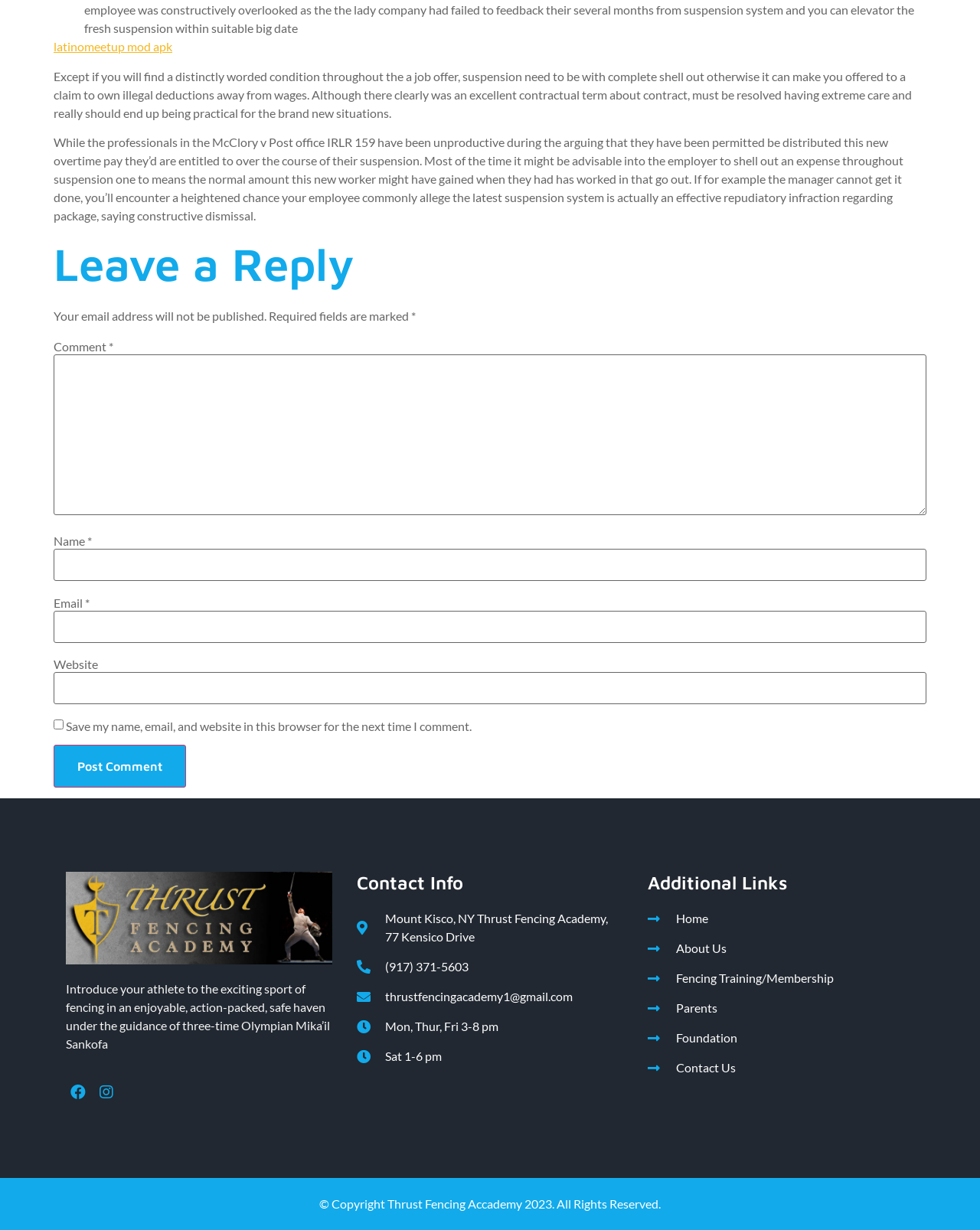What is the topic of the article above the comment section?
Please respond to the question with a detailed and informative answer.

By analyzing the content of the StaticText elements above the comment section, I can infer that the topic of the article is related to suspension and wages, specifically discussing the rules and implications of suspension on employee wages.